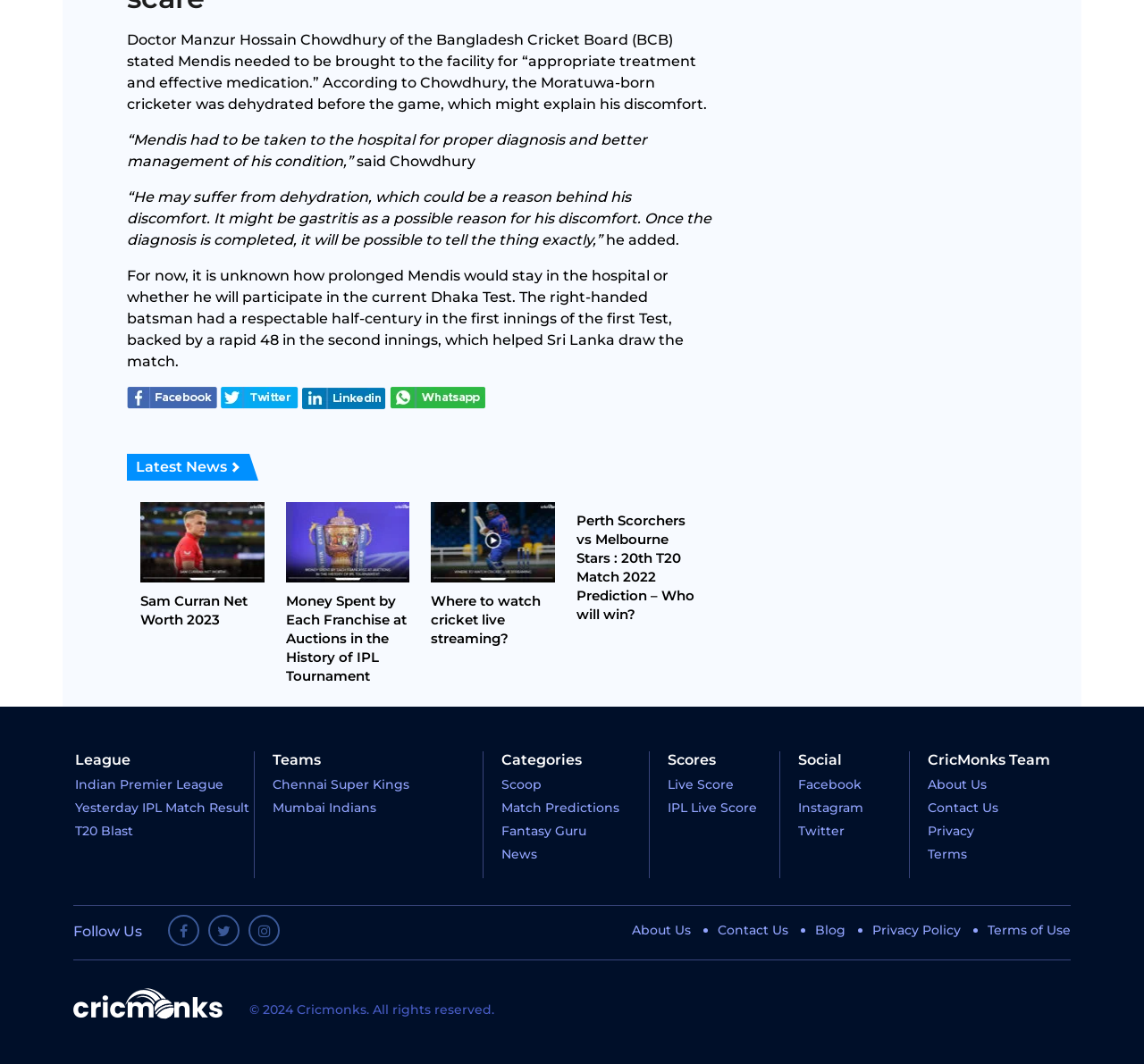How many categories are available in the navigation menu?
Refer to the image and provide a one-word or short phrase answer.

5